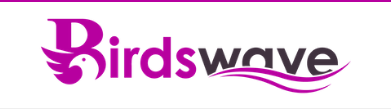What is the color of 'Birds' in the logo? Look at the image and give a one-word or short phrase answer.

Magenta